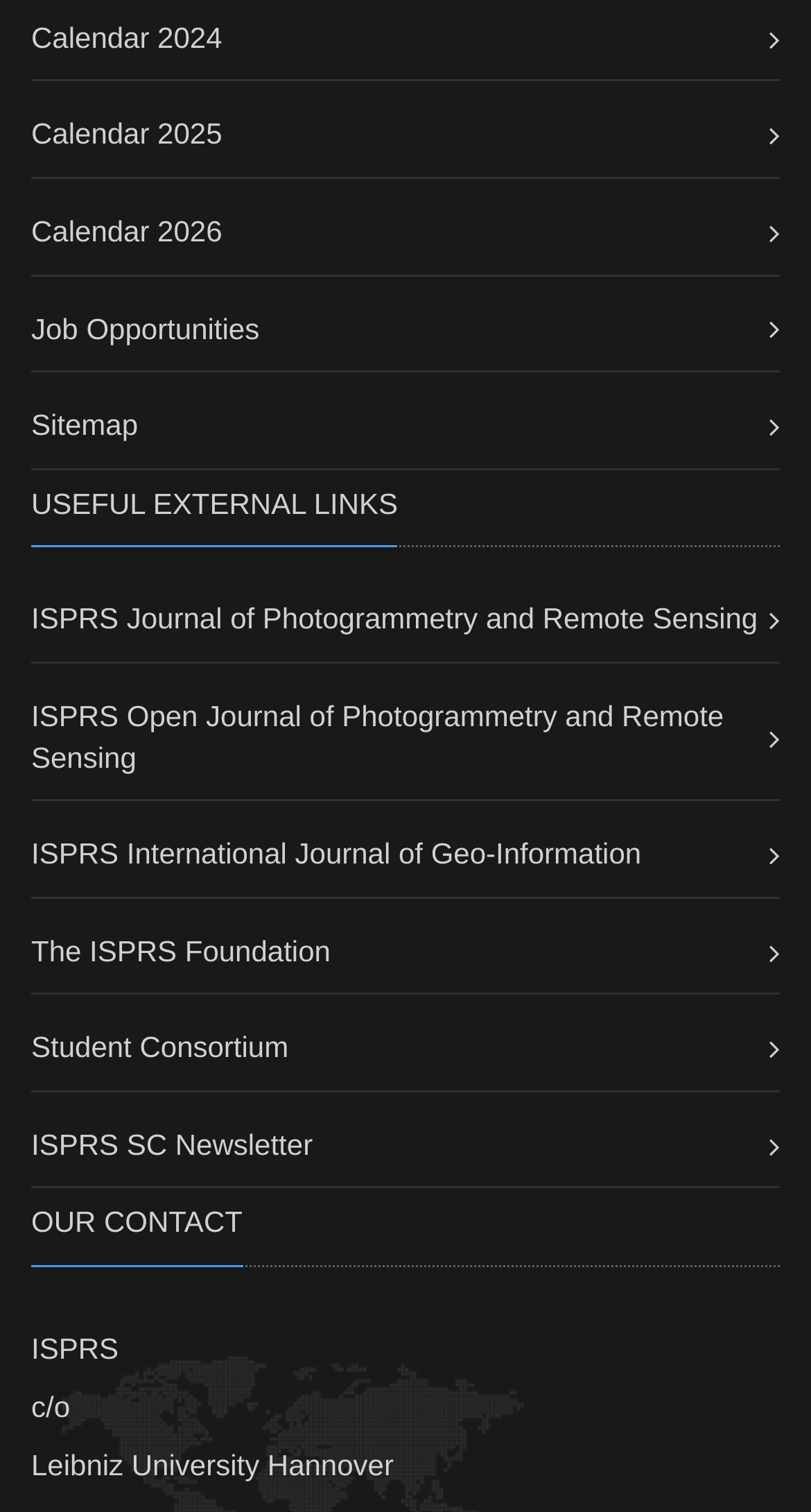Given the element description "Sitemap", identify the bounding box of the corresponding UI element.

[0.038, 0.27, 0.17, 0.292]